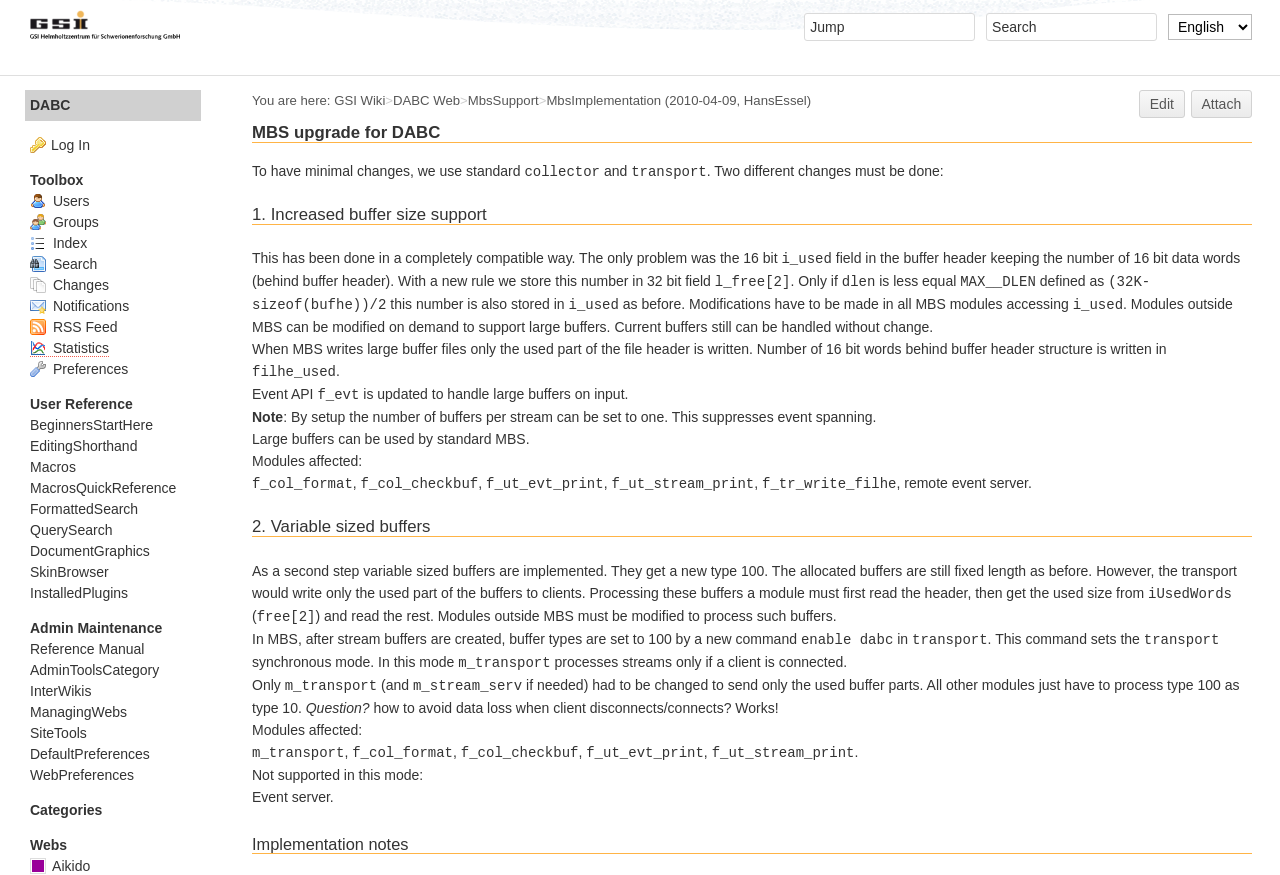Locate the bounding box of the user interface element based on this description: "alt="GSI Helmholtzzentrum für Schwerionenforschung GmbH"".

[0.023, 0.028, 0.141, 0.046]